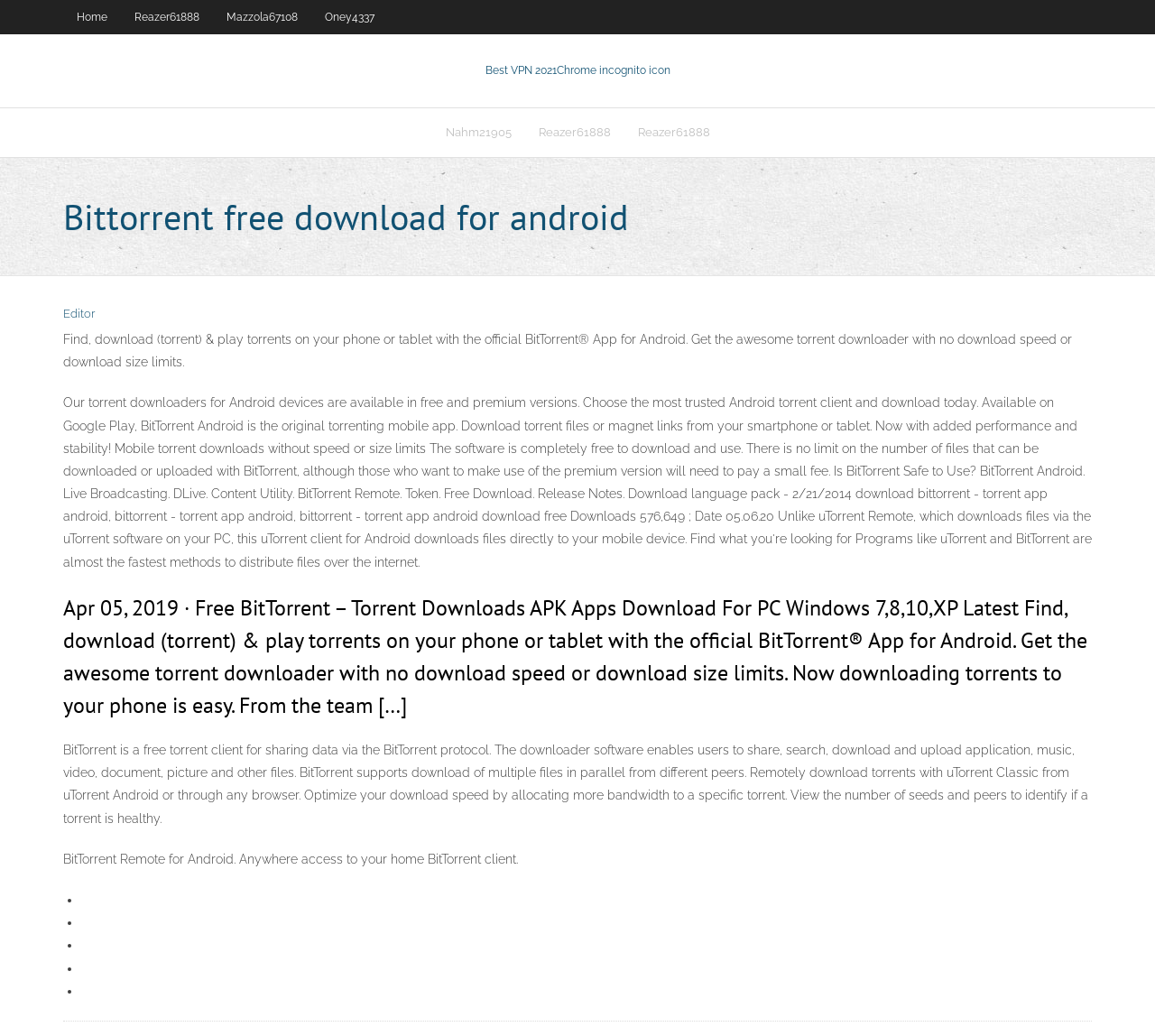Find the bounding box coordinates corresponding to the UI element with the description: "Best VPN 2021Chrome incognito icon". The coordinates should be formatted as [left, top, right, bottom], with values as floats between 0 and 1.

[0.42, 0.061, 0.58, 0.074]